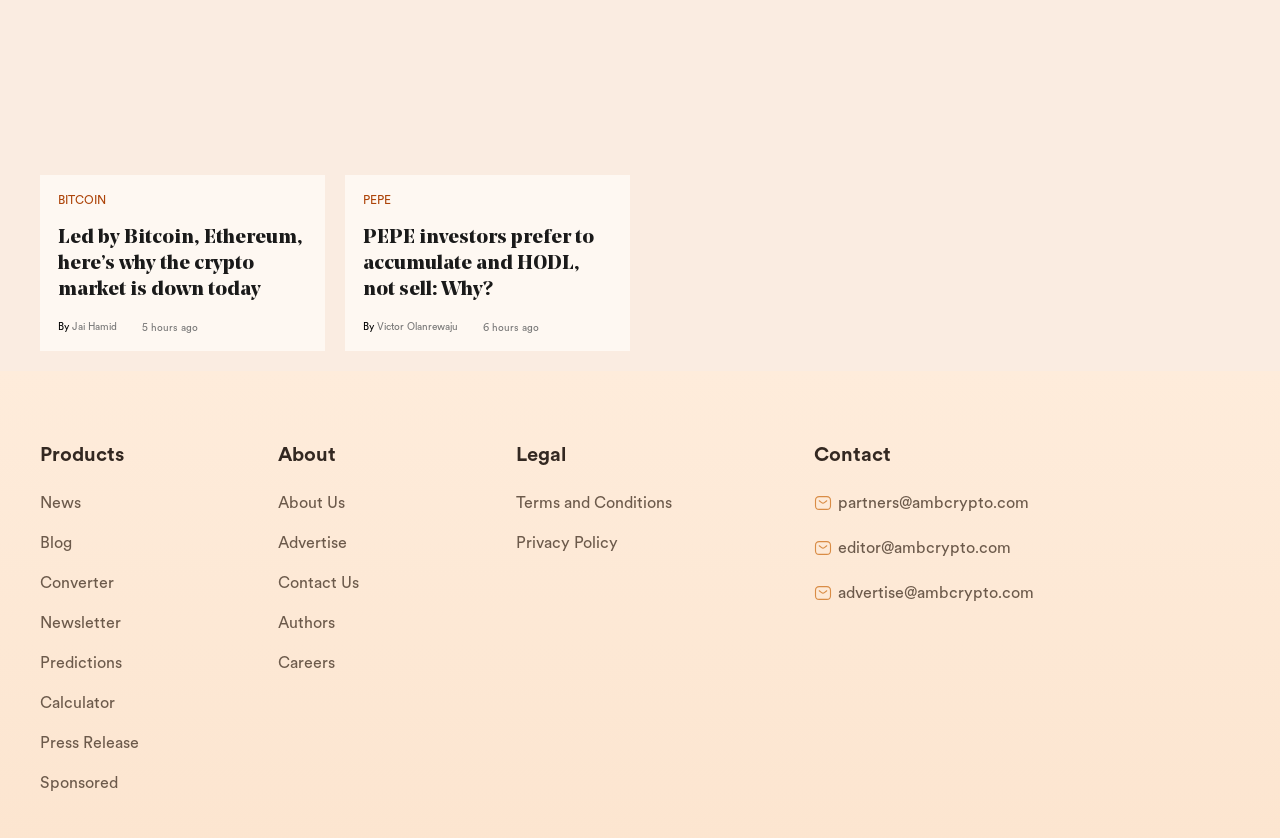Locate the coordinates of the bounding box for the clickable region that fulfills this instruction: "Visit the page about PEPE investors".

[0.284, 0.269, 0.478, 0.362]